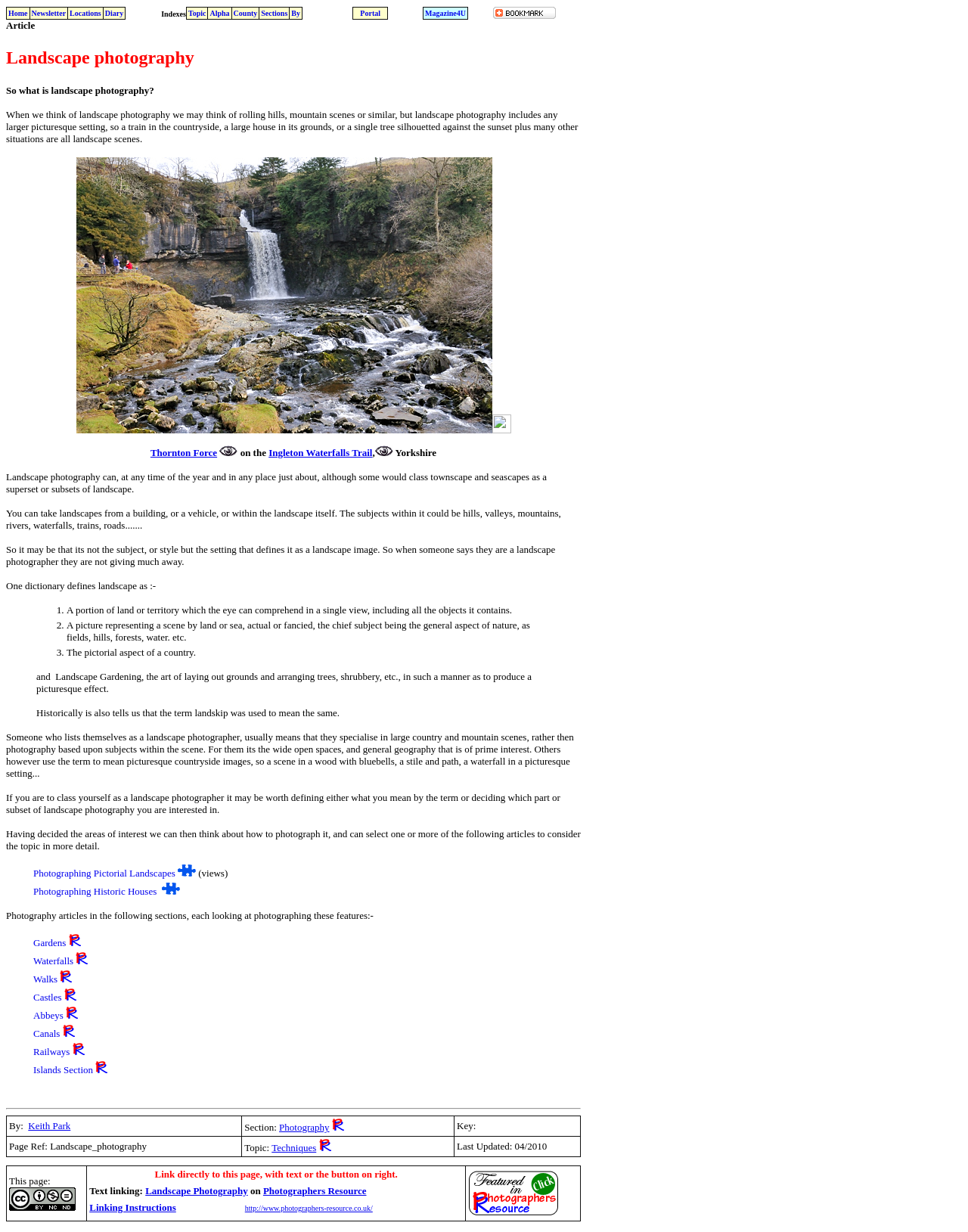Identify the bounding box coordinates of the clickable section necessary to follow the following instruction: "Click on the Home link". The coordinates should be presented as four float numbers from 0 to 1, i.e., [left, top, right, bottom].

[0.007, 0.006, 0.031, 0.015]